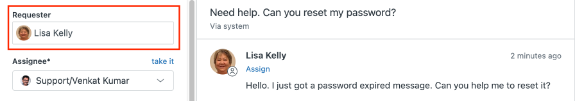What is Lisa Kelly's issue?
Kindly offer a comprehensive and detailed response to the question.

The message sent by Lisa Kelly on the right side of the interface reads 'Hello. I just got a password expired message. Can you help me to reset it?', indicating that her issue is related to a password that has expired.